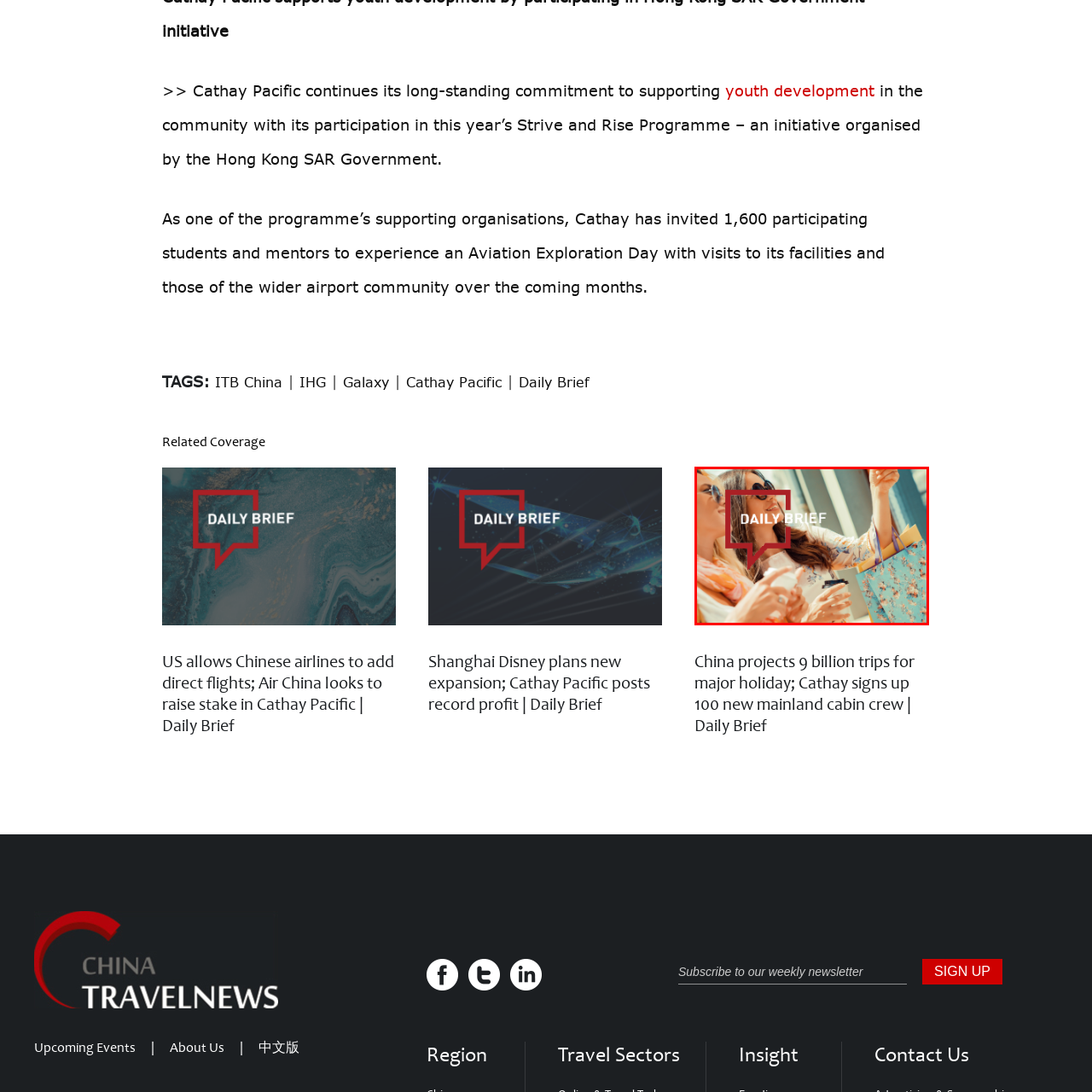Generate an in-depth caption for the image enclosed by the red boundary.

The image captures two women enjoying a sunny day, holding shopping bags and coffee cups, exuding excitement and joy. They're dressed stylishly, with one wearing sunglasses and a colorful scarf, while the other showcases long, flowing hair. Overlaid on the image is the text "DAILY BRIEF," suggesting this visual is part of a news or lifestyle feature, likely highlighting topics related to shopping trends or community engagement. This imagery connects to current headlines from Cathay Pacific, including their involvement in initiatives like the 'Strive and Rise Programme,' aimed at youth development through interactive experiences.